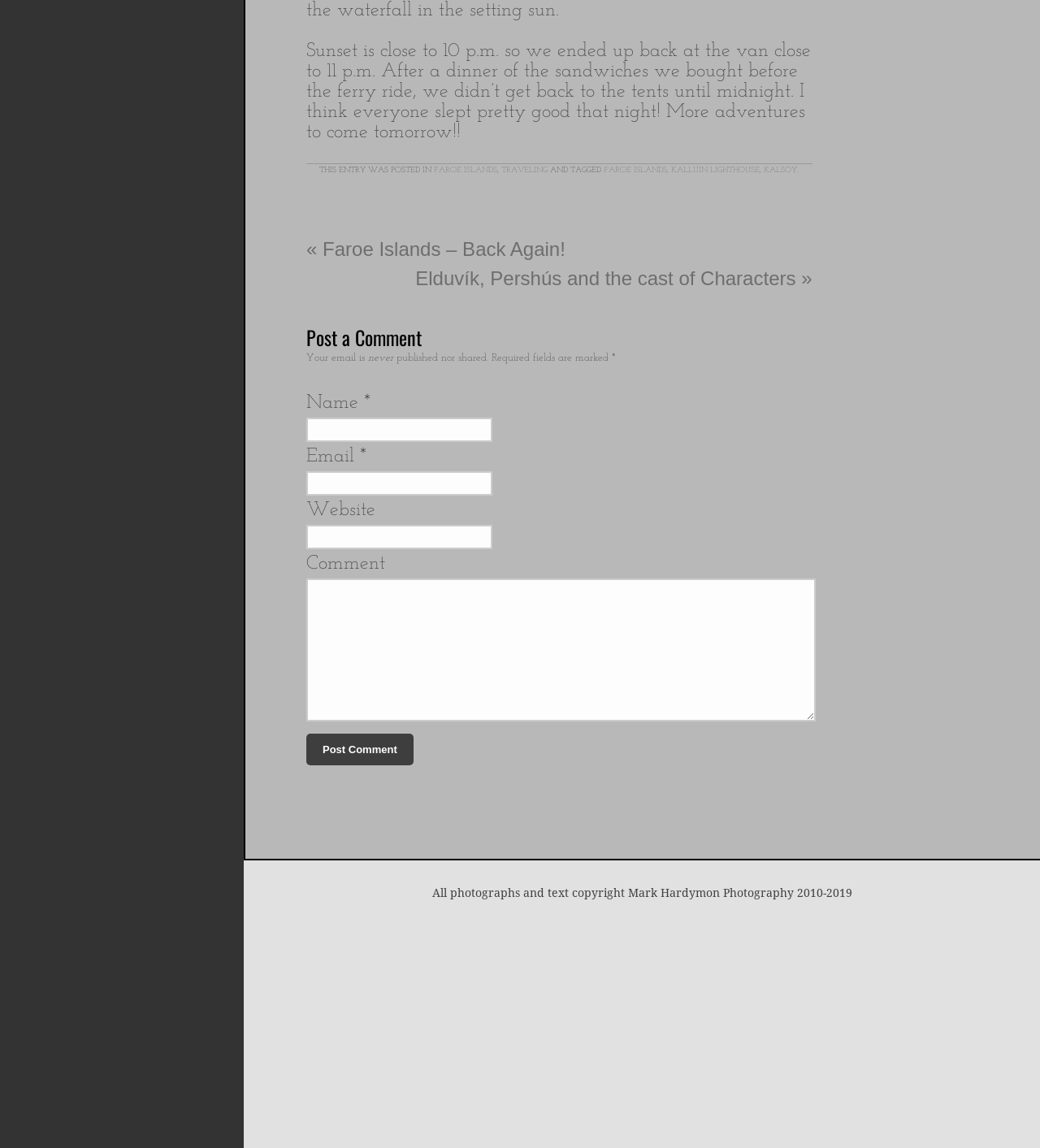What is the purpose of the textbox at the bottom of the page?
Please provide a detailed answer to the question.

The purpose of the textbox at the bottom of the page can be determined by looking at the label above it, which says 'Comment', and the button next to it, which says 'Post Comment'.